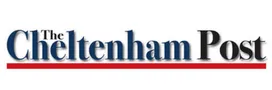Offer a detailed explanation of the image's components.

The image features the logo of "The Cheltenham Post," a local newspaper. The logo showcases the newspaper's name in a classic font, with "Cheltenham" prominently displayed in blue and "Post" in black, separated by a red underline. This design reflects the newspaper's focus on community news and events, serving as a vital information source for residents of Cheltenham. The visual identity is aimed at conveying trustworthiness and professionalism within the local journalism landscape.